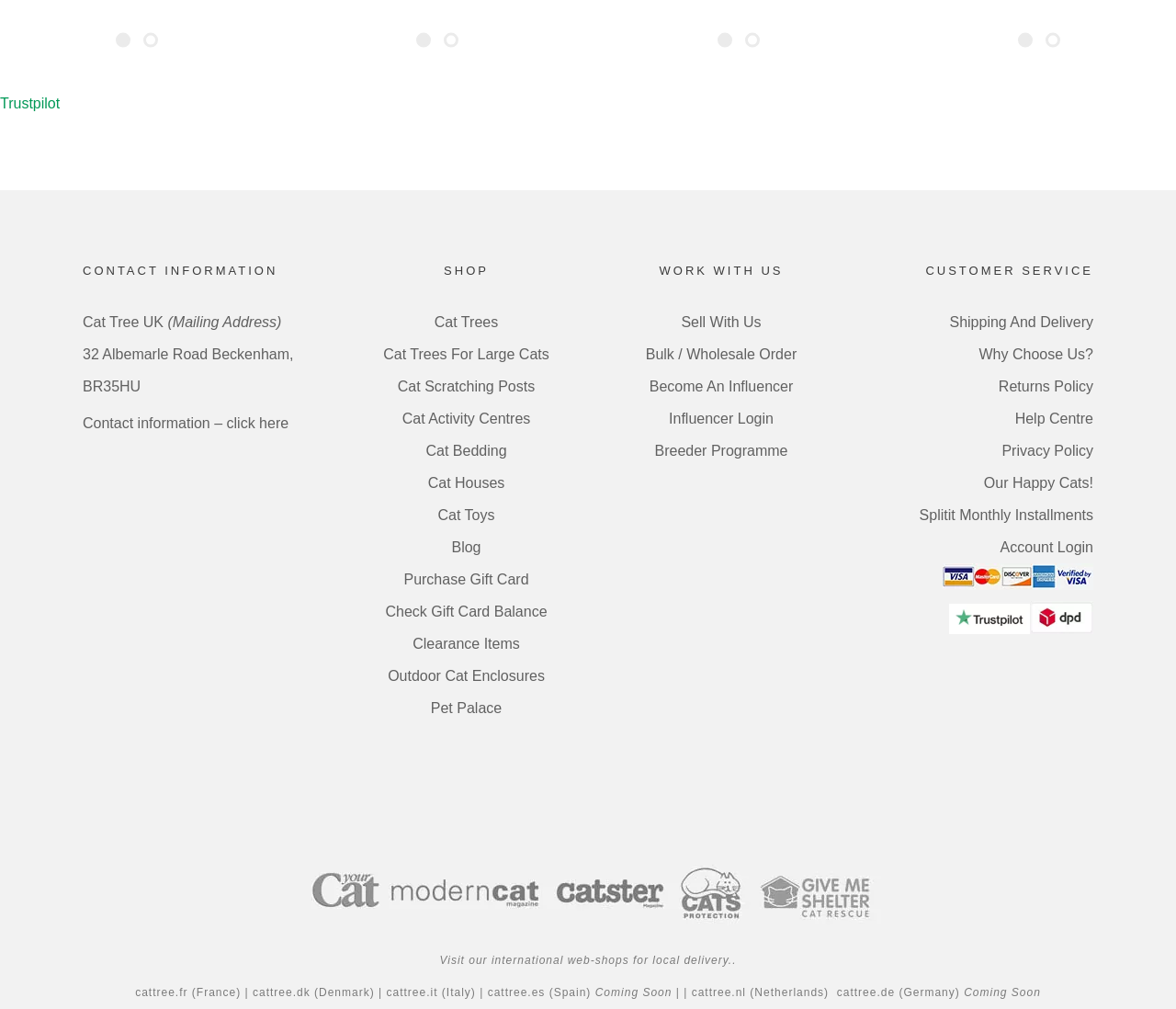Locate the bounding box coordinates of the element to click to perform the following action: 'Click on Contact Information'. The coordinates should be given as four float values between 0 and 1, in the form of [left, top, right, bottom].

[0.07, 0.254, 0.273, 0.283]